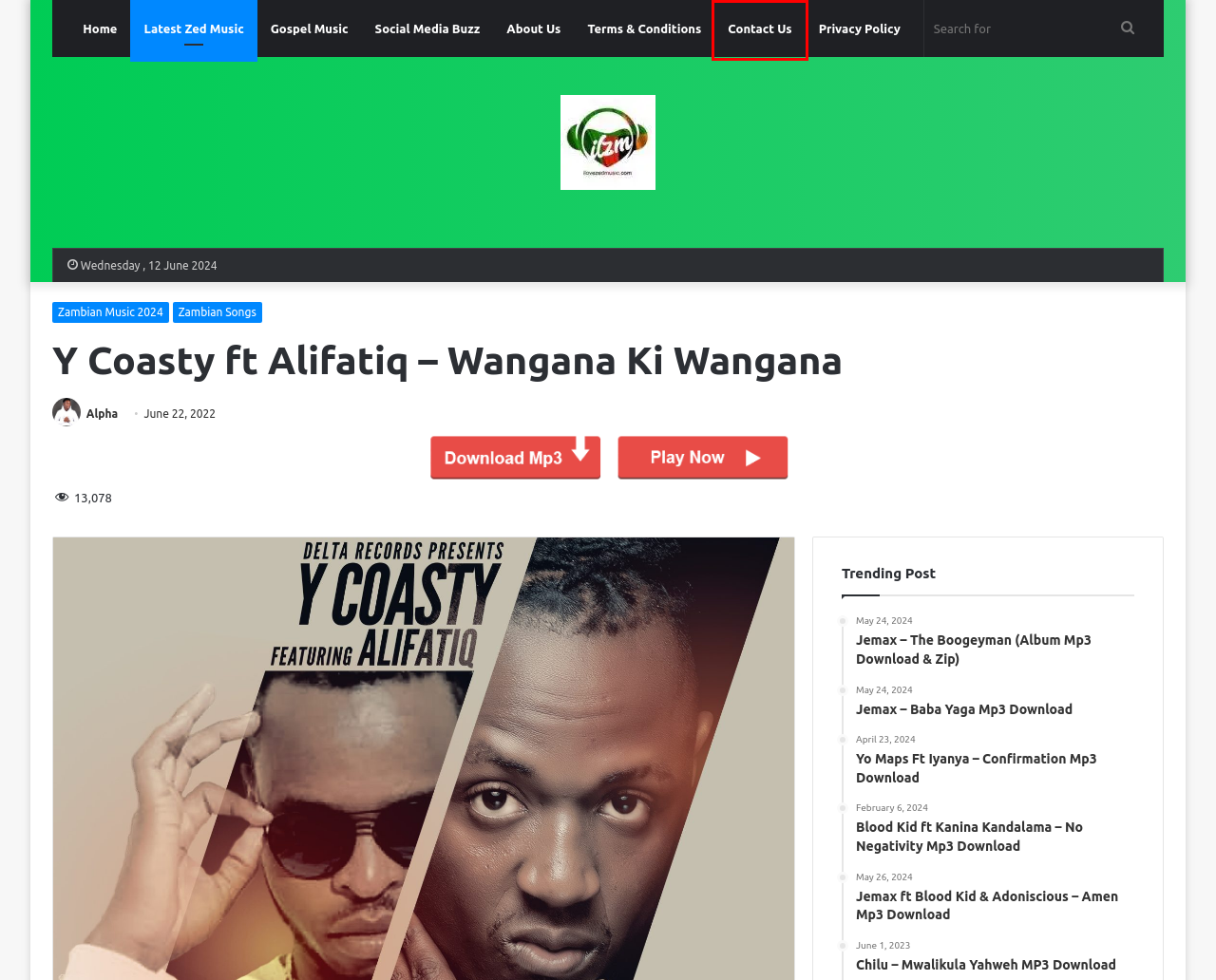Review the screenshot of a webpage containing a red bounding box around an element. Select the description that best matches the new webpage after clicking the highlighted element. The options are:
A. Chilu - Mwalikula Yahweh MP3 Download » I Love Zed Music
B. Latest Zambian Gospel Music 2024 Mp3 Download » I Love Zed Music
C. Yo Maps Ft Iyanya – Confirmation Mp3 Download » I Love Zed Music
D. Contact Us » I Love Zed Music
E. Jemax – The Boogeyman (Album Mp3 Download & Zip) » I Love Zed Music
F. Jemax ft Blood Kid & Adoniscious – Amen Mp3 Download » I Love Zed Music
G. Download Music On Zambia's #1 Music Download Website > Tubidy
H. I Love Zed Music Mp3 Download 2024

D